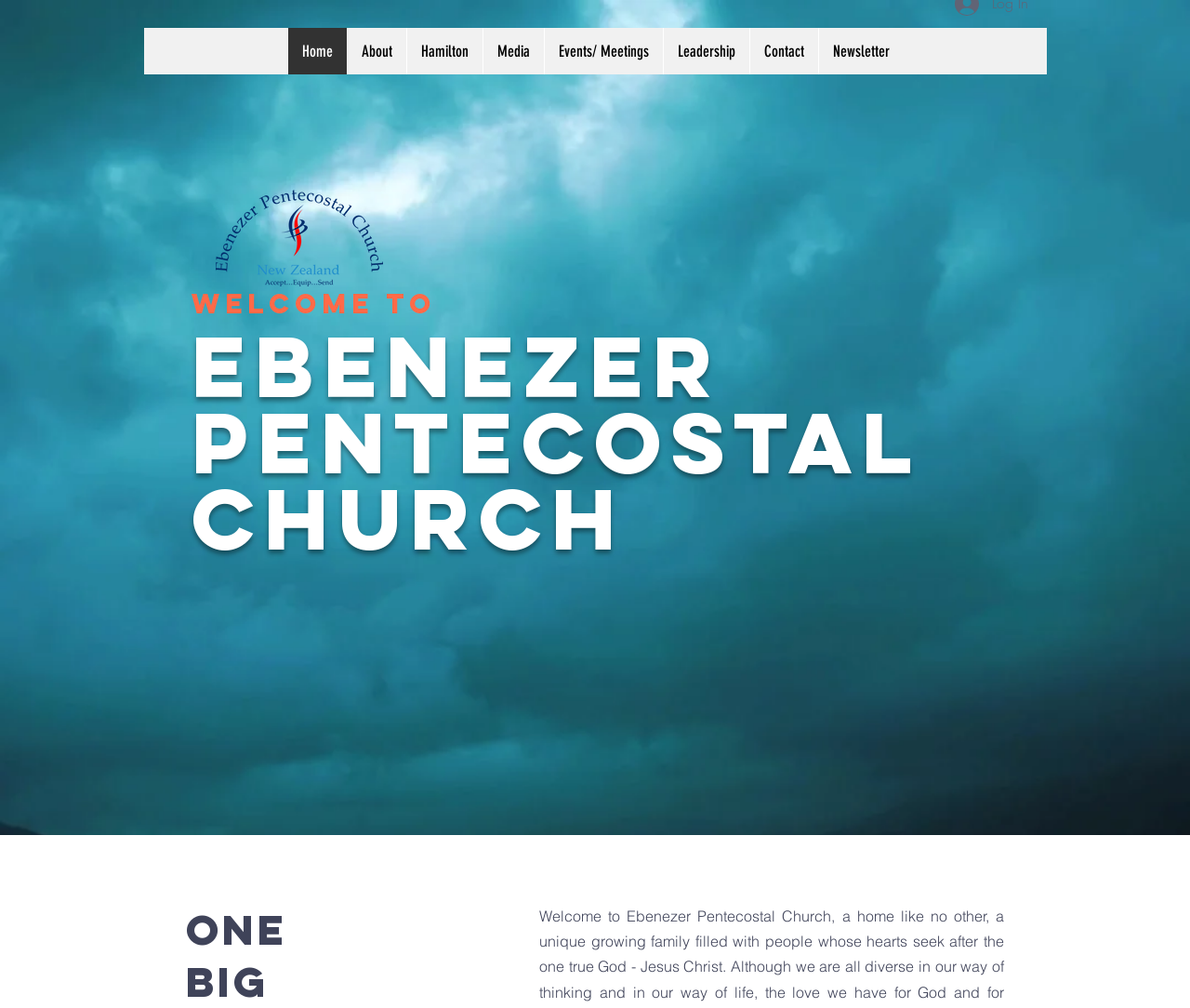What is the logo above the main heading?
Utilize the information in the image to give a detailed answer to the question.

Above the main heading, there is an image element with the filename '400dpiLogoCropped_edited_edited.png'. This image is likely the logo of the Ebenezer Pentecostal Church.